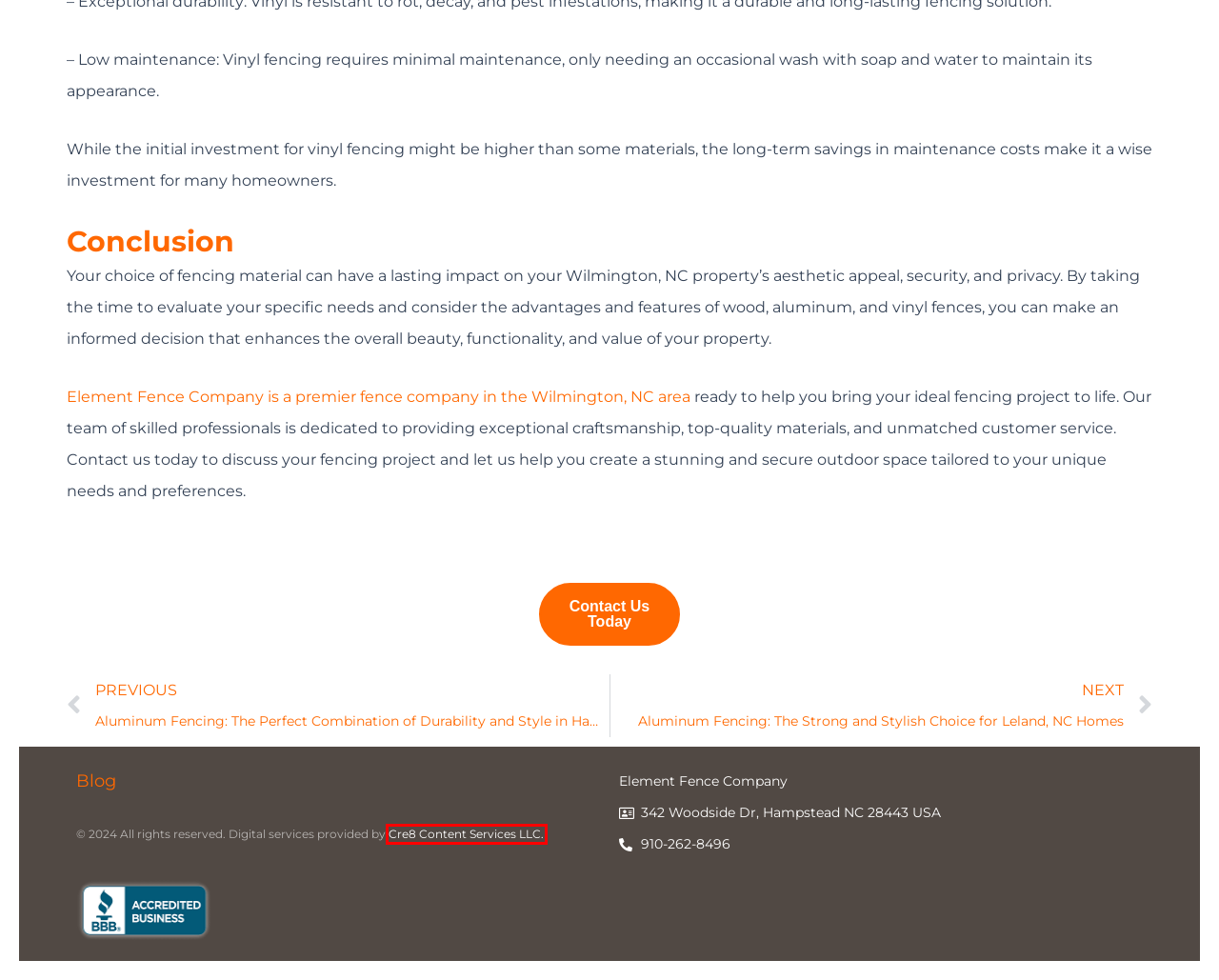Take a look at the provided webpage screenshot featuring a red bounding box around an element. Select the most appropriate webpage description for the page that loads after clicking on the element inside the red bounding box. Here are the candidates:
A. Reasons to Choose a Vinyl Fence for Your Leland, NC Property
B. Discover the Advantages of Wood Fence Installation in Wilmington
C. Finance Options - Element Fence Company
D. A Leland, NC Fence Company Unmasks Common Fencing Misconceptions
E. Aluminum Fencing: Durability and Style in the Hampstead, NC area
F. Element Fence Company: Wilmington, NC Fencing Experts
G. Aluminum Fencing: The Strong and Stylish Choice in Leland, NC
H. Cre8 Content Services | Local SEO Marketing Services

H